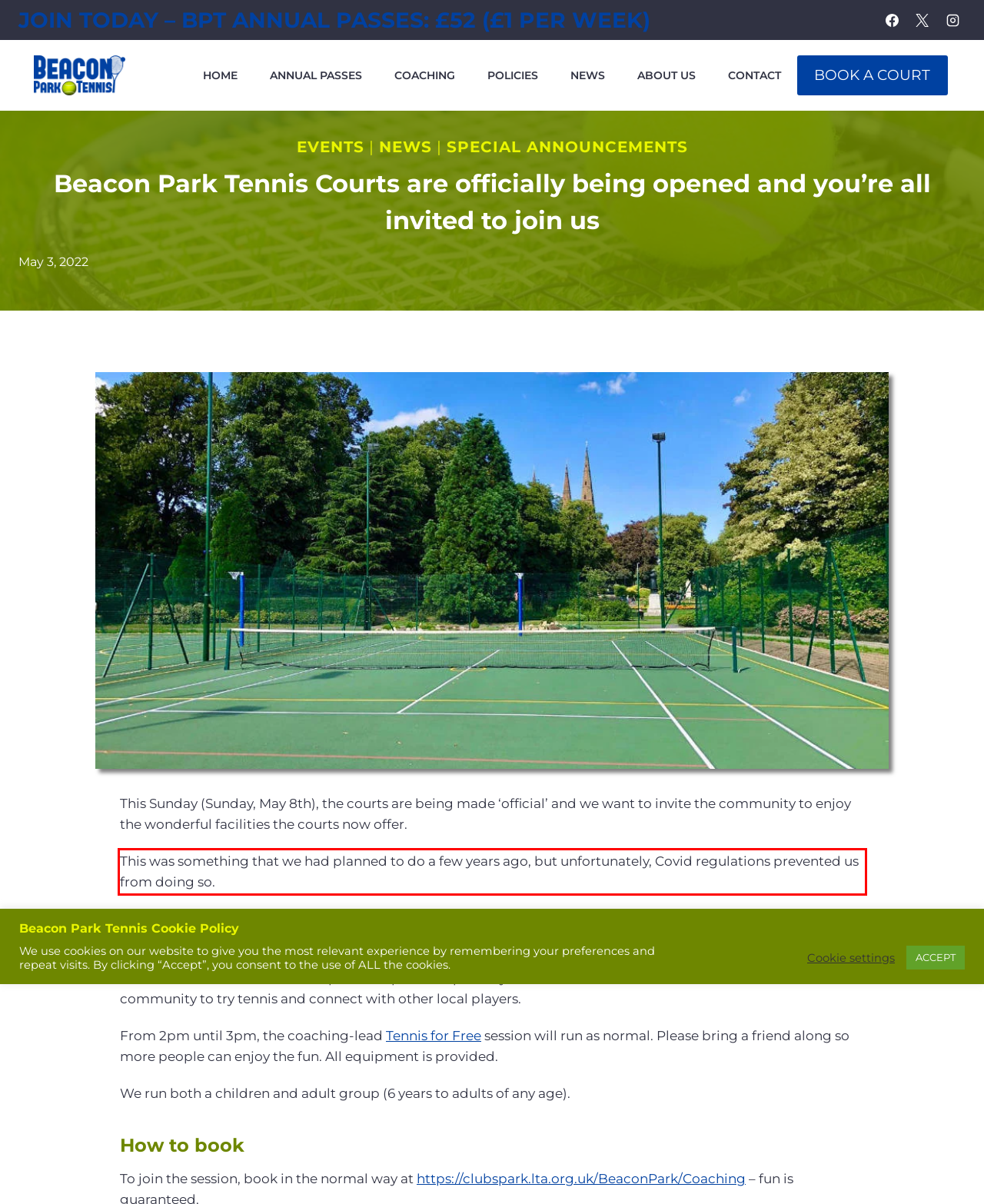Please perform OCR on the text within the red rectangle in the webpage screenshot and return the text content.

This was something that we had planned to do a few years ago, but unfortunately, Covid regulations prevented us from doing so.